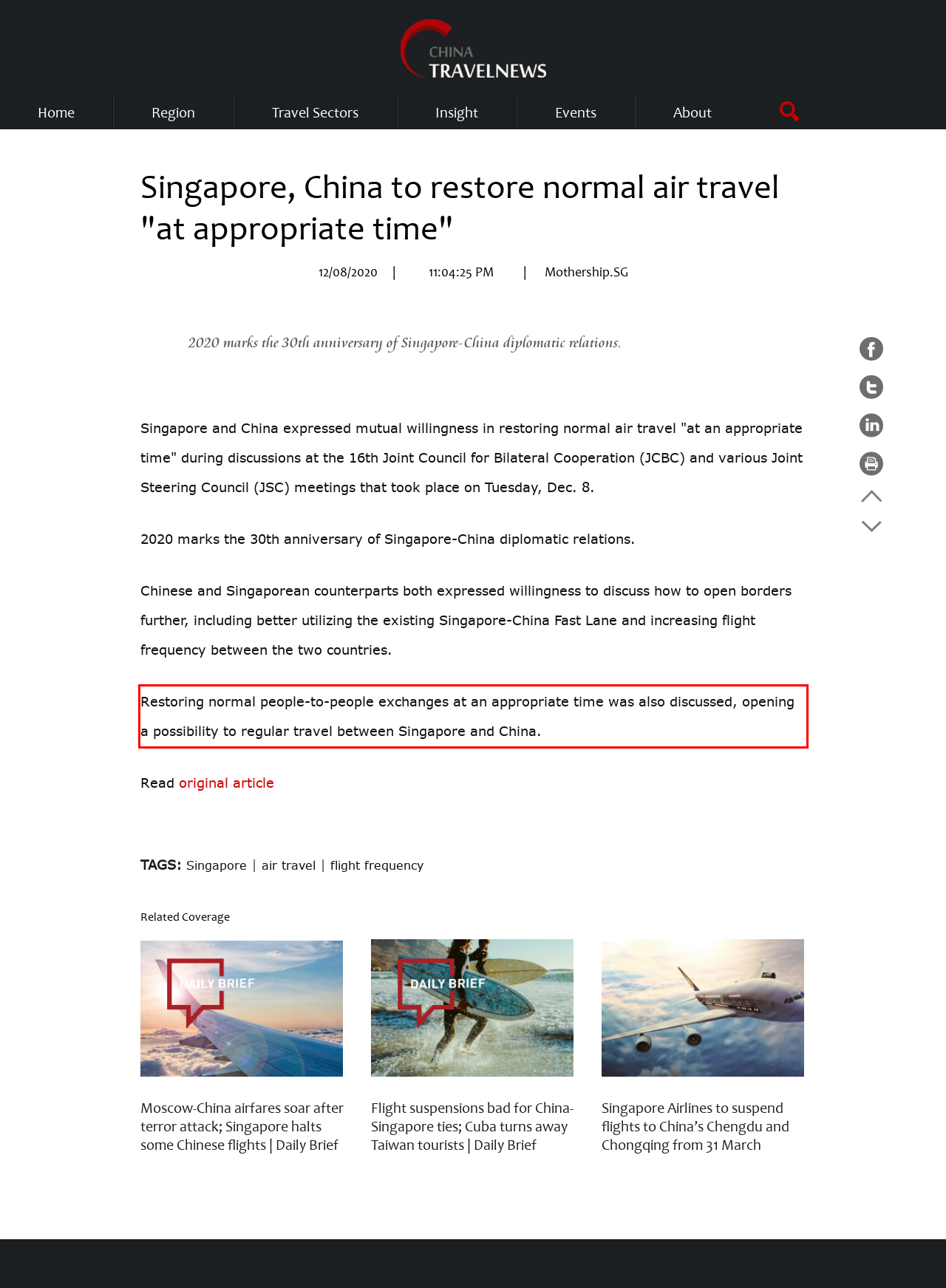Locate the red bounding box in the provided webpage screenshot and use OCR to determine the text content inside it.

Restoring normal people-to-people exchanges at an appropriate time was also discussed, opening a possibility to regular travel between Singapore and China.